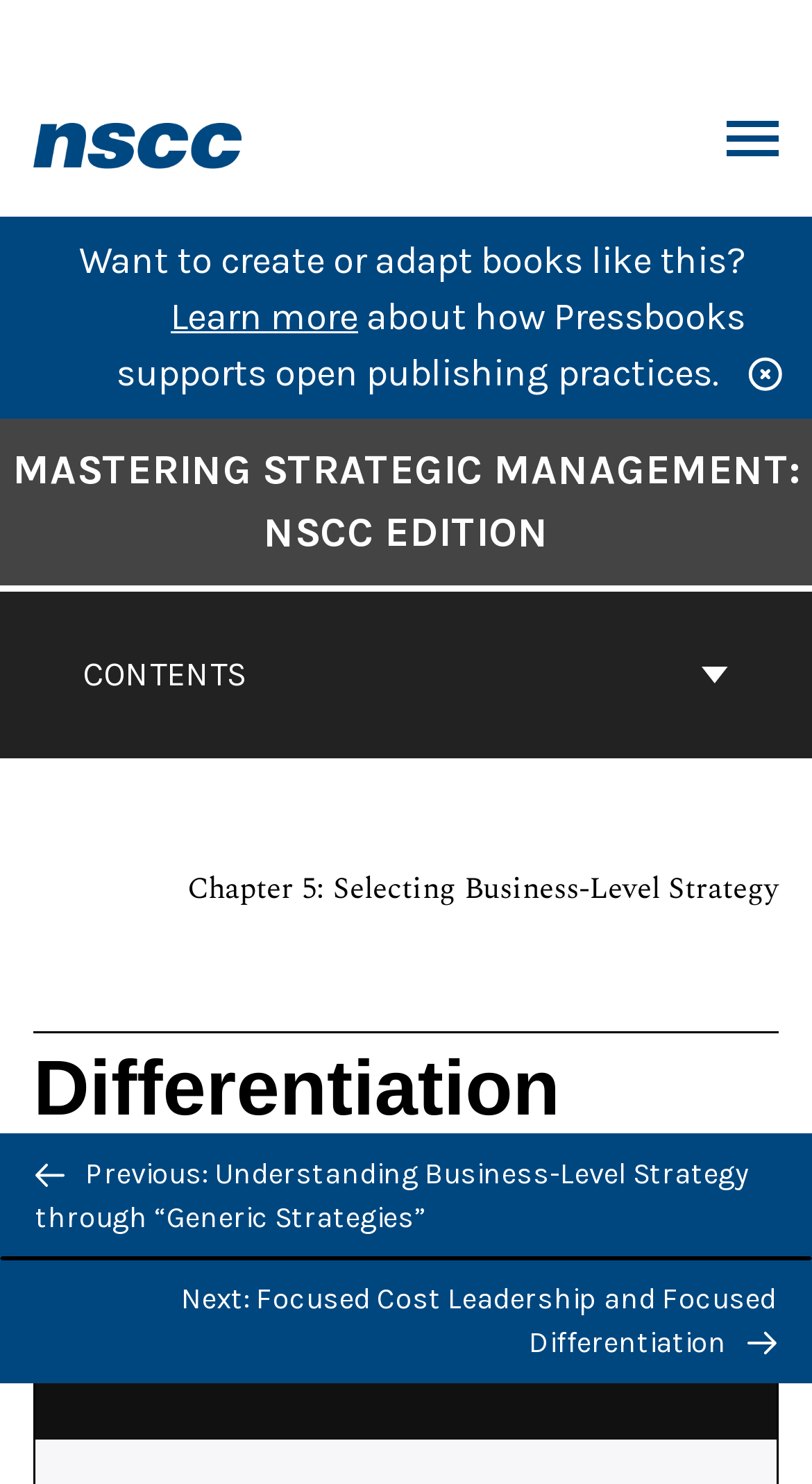Please identify the bounding box coordinates for the region that you need to click to follow this instruction: "Toggle menu".

[0.895, 0.081, 0.959, 0.109]